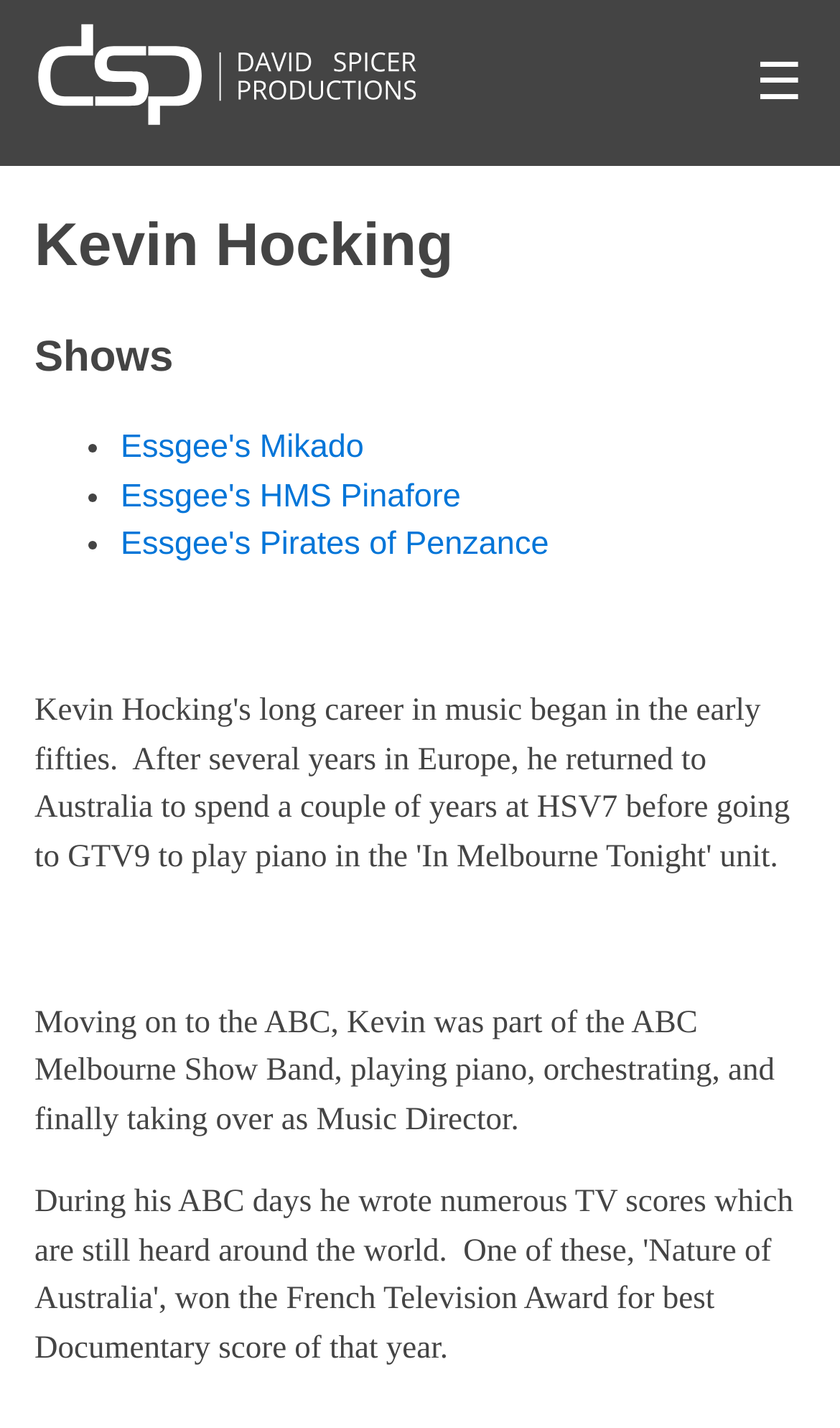What is the name of the person on the webpage?
Answer briefly with a single word or phrase based on the image.

Kevin Hocking